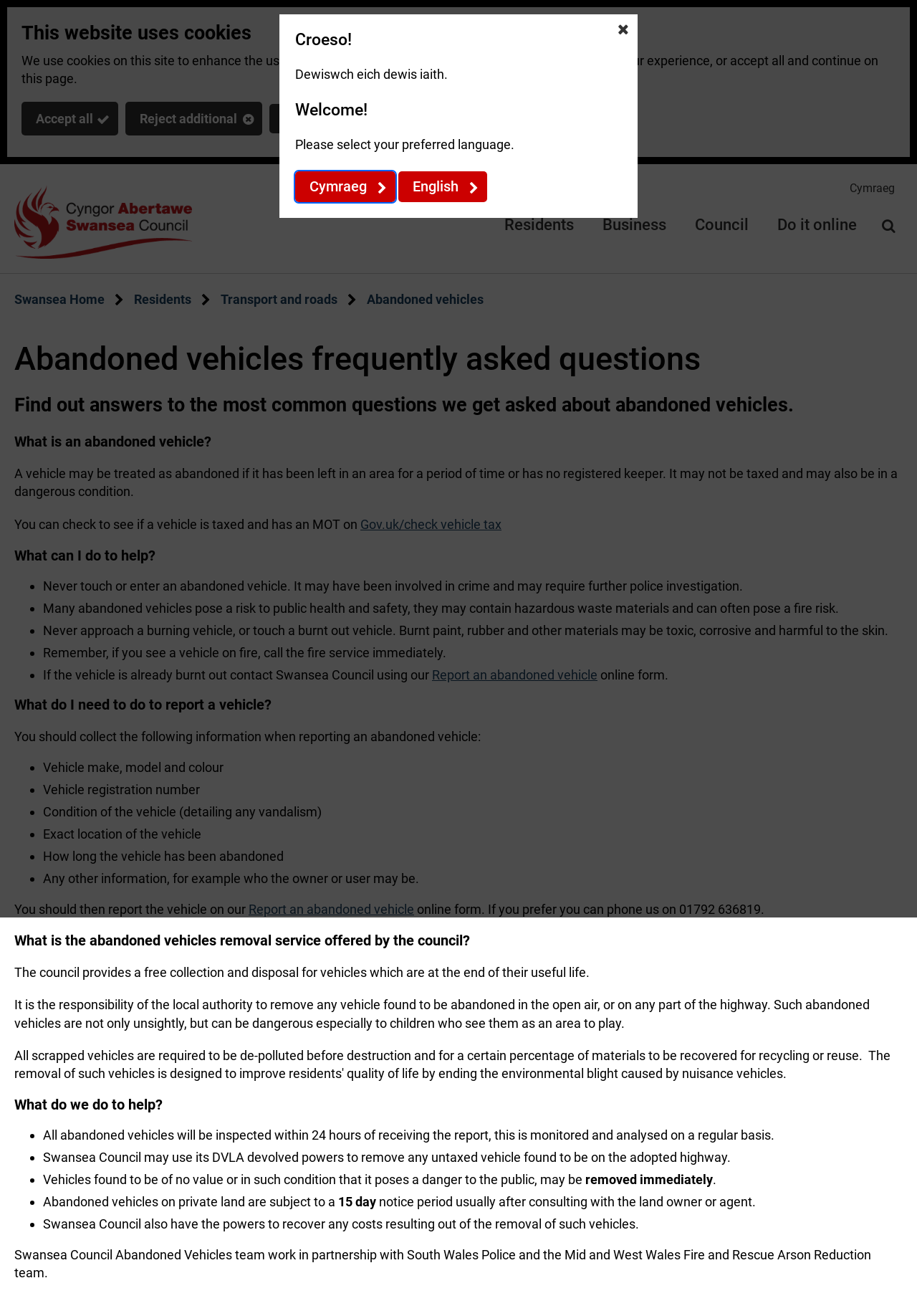Provide the bounding box coordinates for the UI element that is described as: "Reject additional".

[0.137, 0.078, 0.286, 0.103]